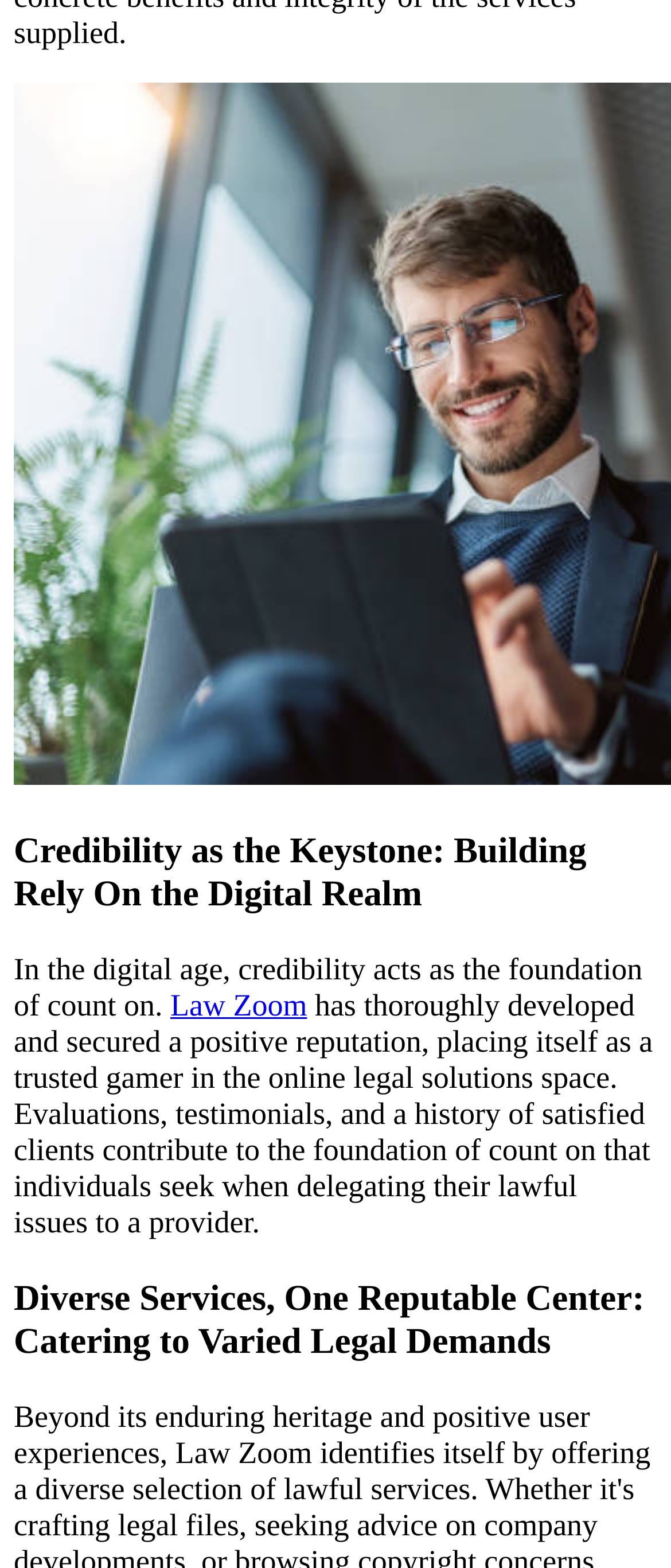Given the element description, predict the bounding box coordinates in the format (top-left x, top-left y, bottom-right x, bottom-right y). Make sure all values are between 0 and 1. Here is the element description: Law Zoom

[0.254, 0.63, 0.458, 0.652]